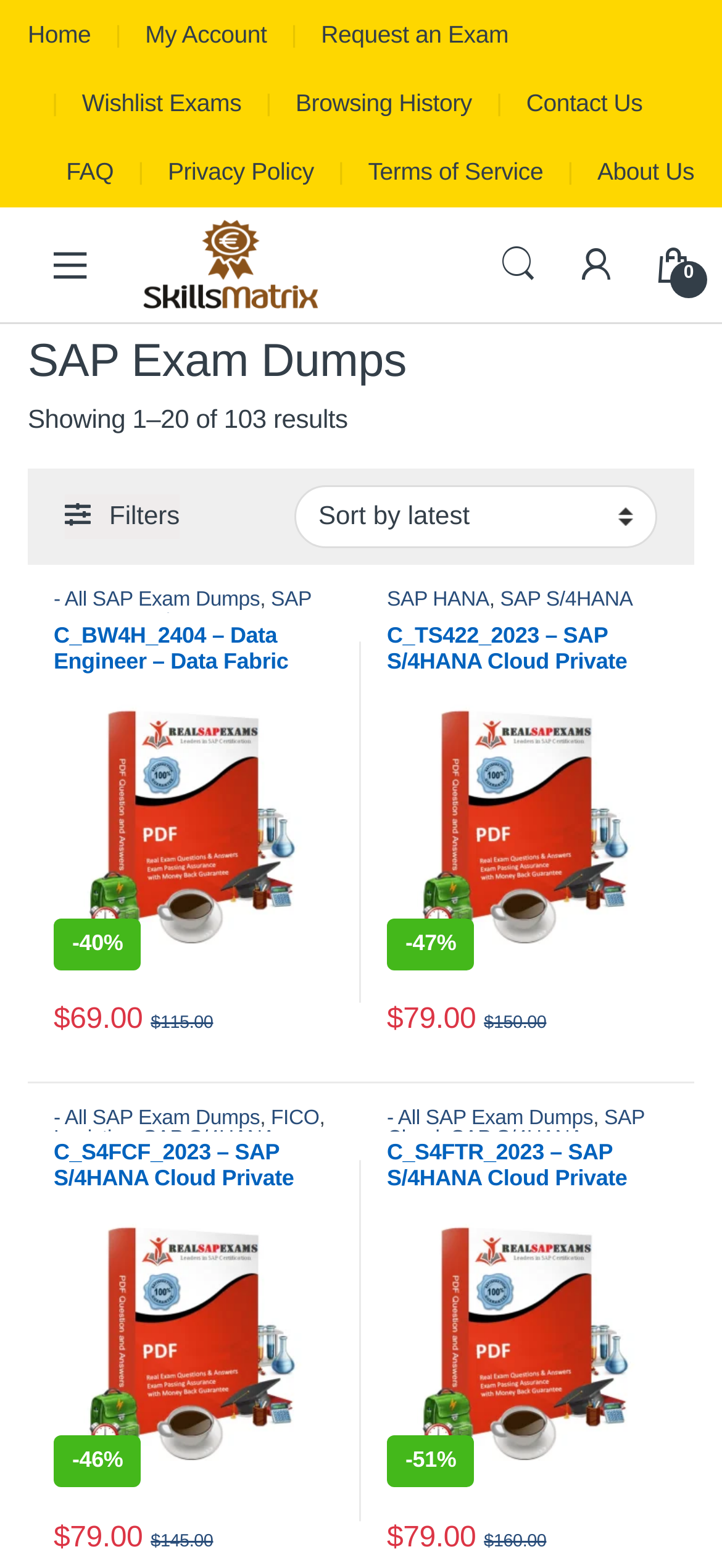Locate the bounding box of the UI element described in the following text: "Terms of Service".

[0.51, 0.088, 0.752, 0.132]